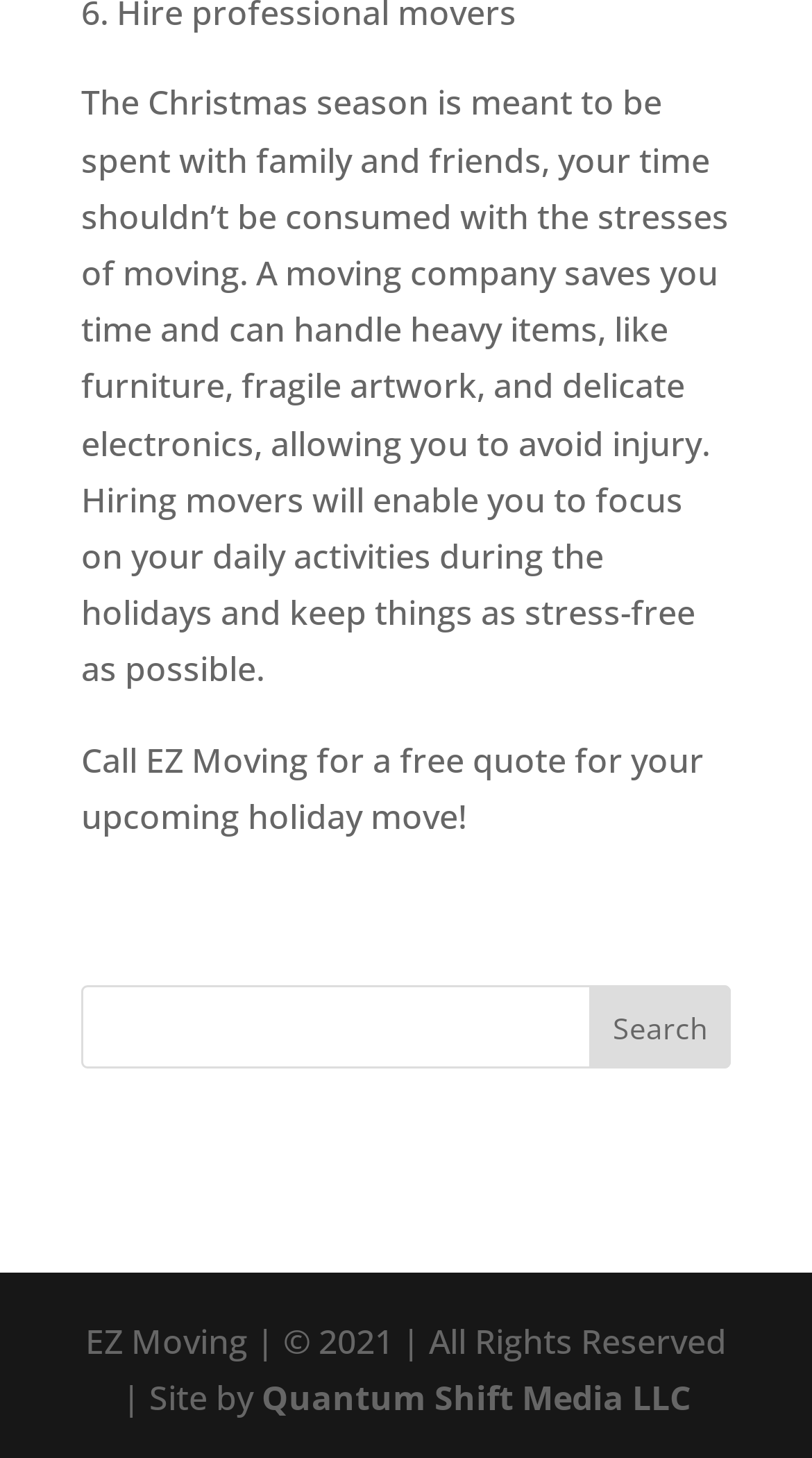Use the details in the image to answer the question thoroughly: 
What is the main purpose of hiring a moving company during the holiday season?

According to the webpage, hiring a moving company during the holiday season can save time and avoid stress, allowing individuals to focus on their daily activities and keep things stress-free.